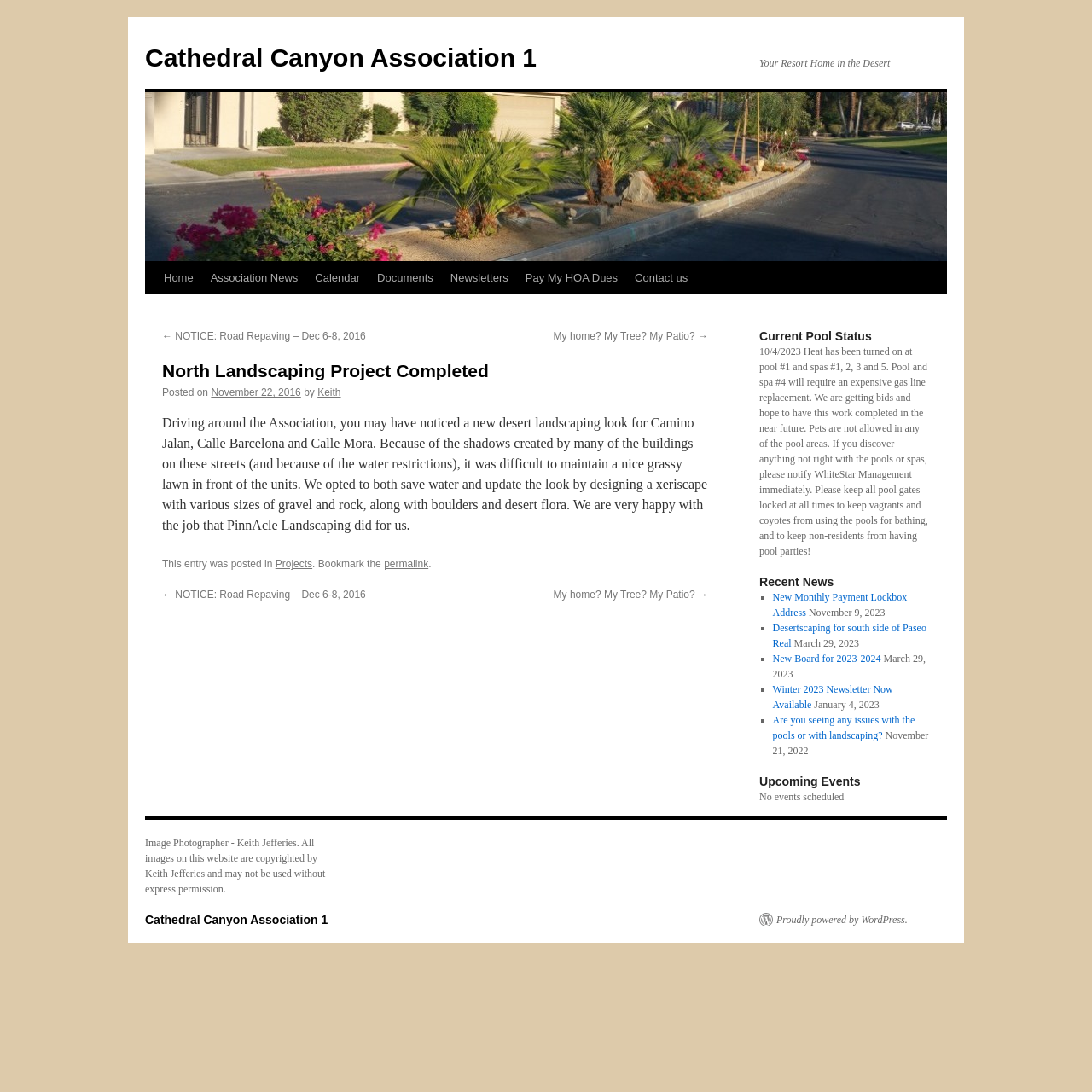Locate the UI element described by Skip to content and provide its bounding box coordinates. Use the format (top-left x, top-left y, bottom-right x, bottom-right y) with all values as floating point numbers between 0 and 1.

[0.132, 0.239, 0.148, 0.328]